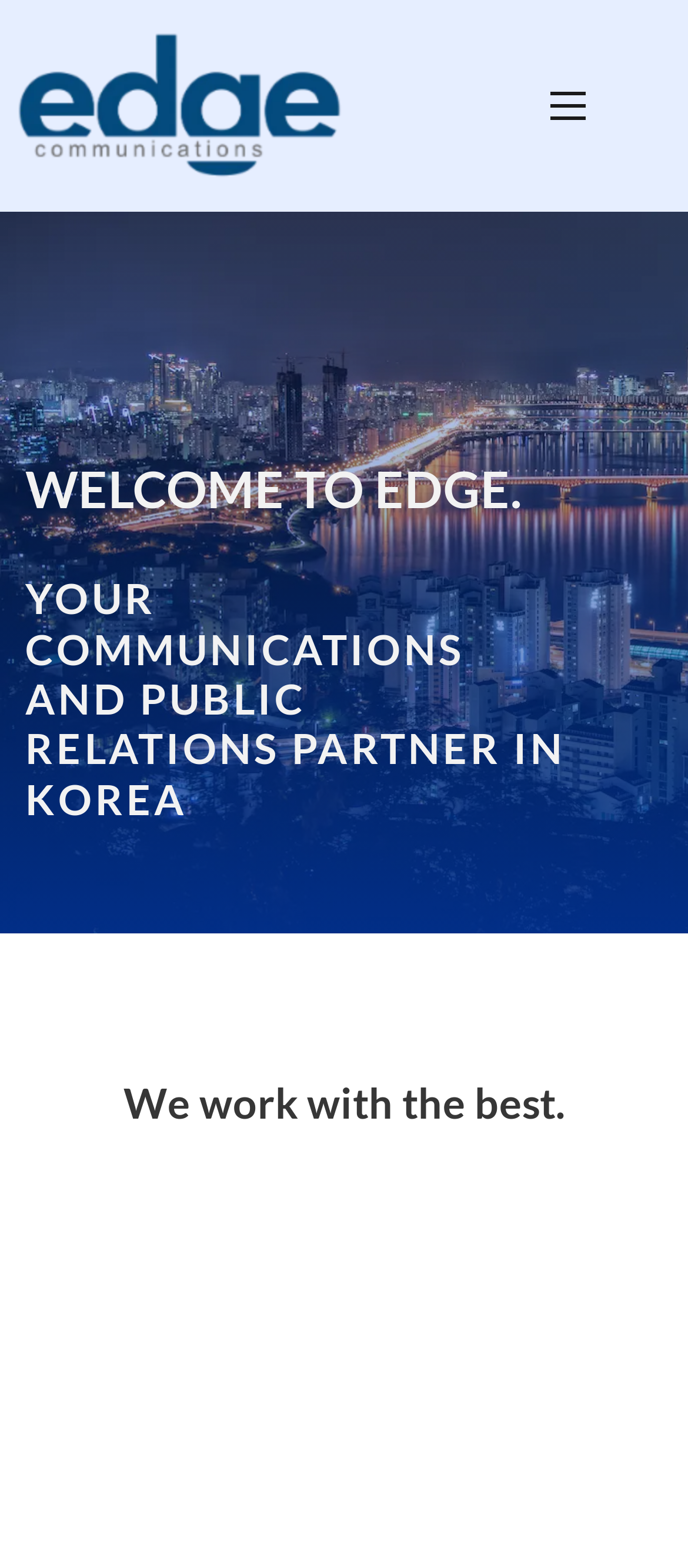Write a detailed summary of the webpage.

The webpage is about Edge Communications, a PR agency in Korea. At the top left, there is a link to the "Edge Communications Home Page". Next to it, on the top right, is a button labeled "Mobile menu" which has a popup menu. 

Below the top section, a large heading "YOUR COMMUNICATIONS AND PUBLIC RELATIONS PARTNER IN KOREA" is prominently displayed, taking up a significant portion of the screen. Above this heading, a smaller text "WELCOME TO EDGE." is situated. 

On the left side of the page, a large image of "Seoul's Han River at Night" occupies a significant vertical space, stretching from the top to about the middle of the page. 

Further down, another heading "We work with the best." is placed, followed by a smaller figure or image, which is positioned below the image of Seoul's Han River.